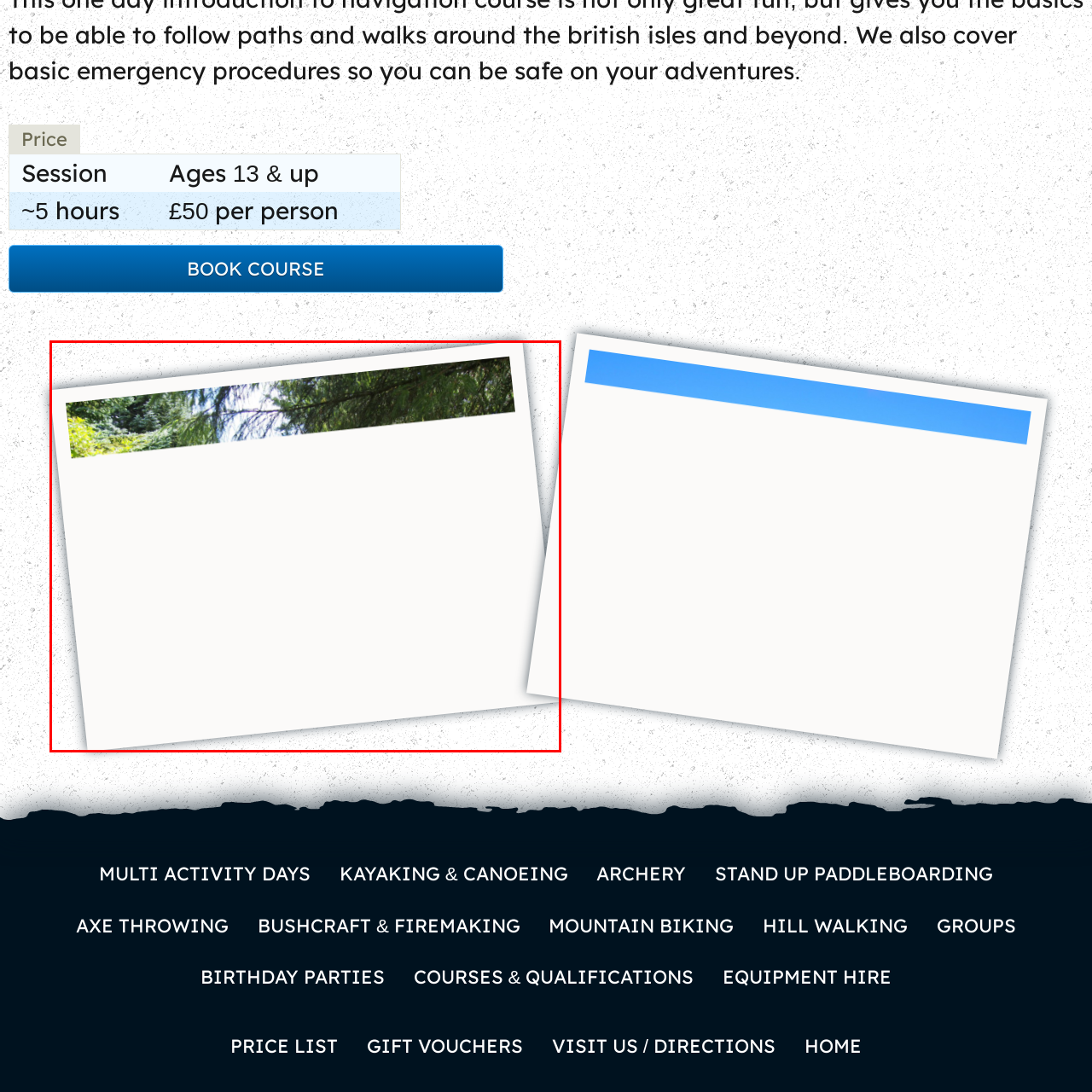Direct your attention to the section marked by the red bounding box and construct a detailed answer to the following question based on the image: What is the name of the hill in the image?

The caption states that the path leads up to Norman's Law in Fife, which suggests that Norman's Law is the name of the hill or mountain in the image.